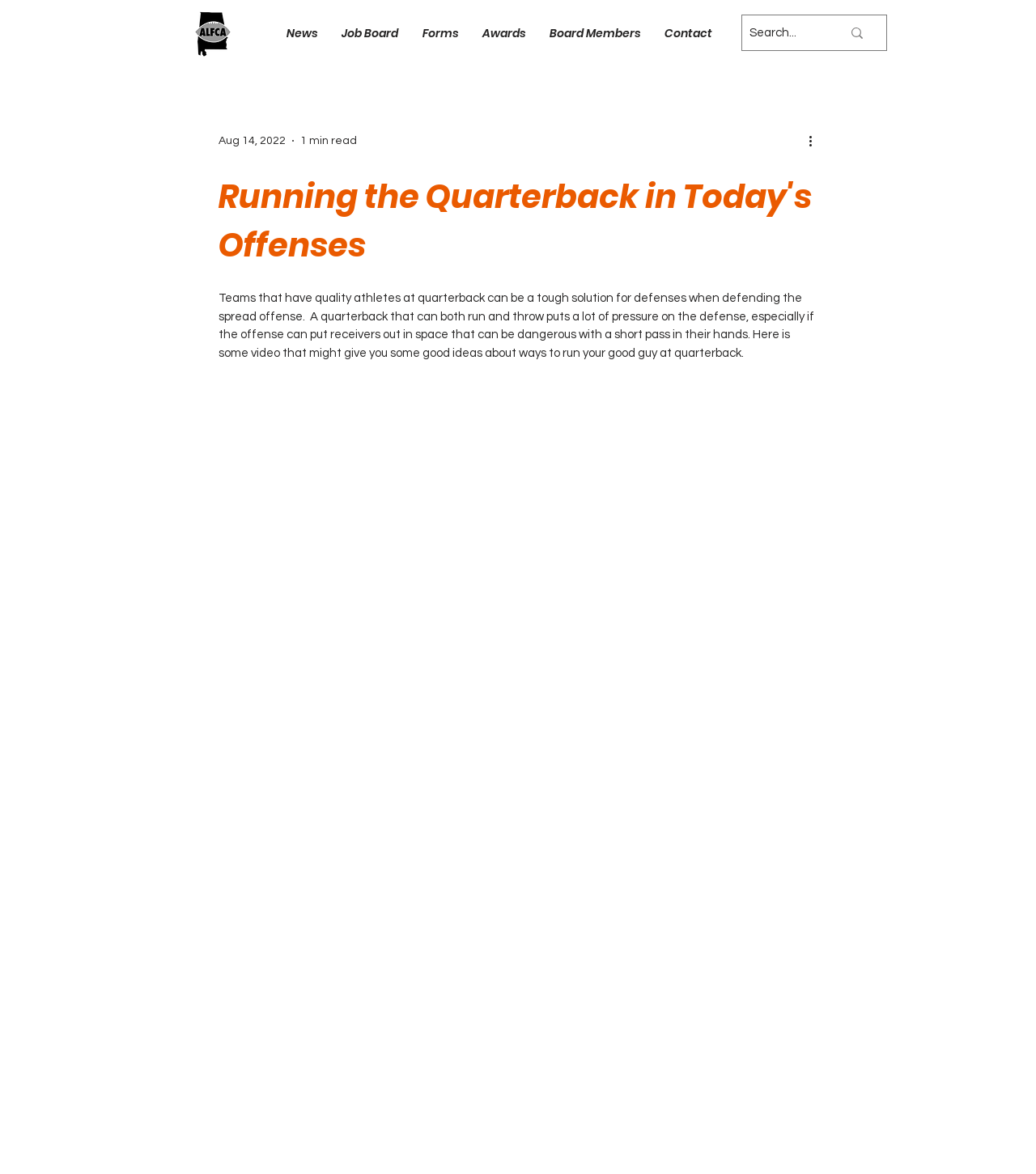Describe all visible elements and their arrangement on the webpage.

The webpage is about running the quarterback in today's offenses, with a focus on the challenges it poses to defenses. At the top left corner, there is a small image of 'alfca.png' and a navigation menu labeled 'Site' that contains links to 'News', 'Job Board', 'Forms', 'Awards', 'Board Members', and 'Contact'. 

Below the navigation menu, there is a search bar with a magnifying glass icon and a placeholder text 'Search...'. The search bar is accompanied by a date 'Aug 14, 2022' and a text '1 min read' on its left side. 

On the right side of the search bar, there is a button labeled 'More actions' with a dropdown icon. The main content of the webpage is headed by a title "Running the Quarterback in Today's Offenses" followed by a paragraph of text that discusses the advantages of having a quarterback who can both run and throw. The text also mentions the pressure it puts on the defense and provides some ideas for running the quarterback.